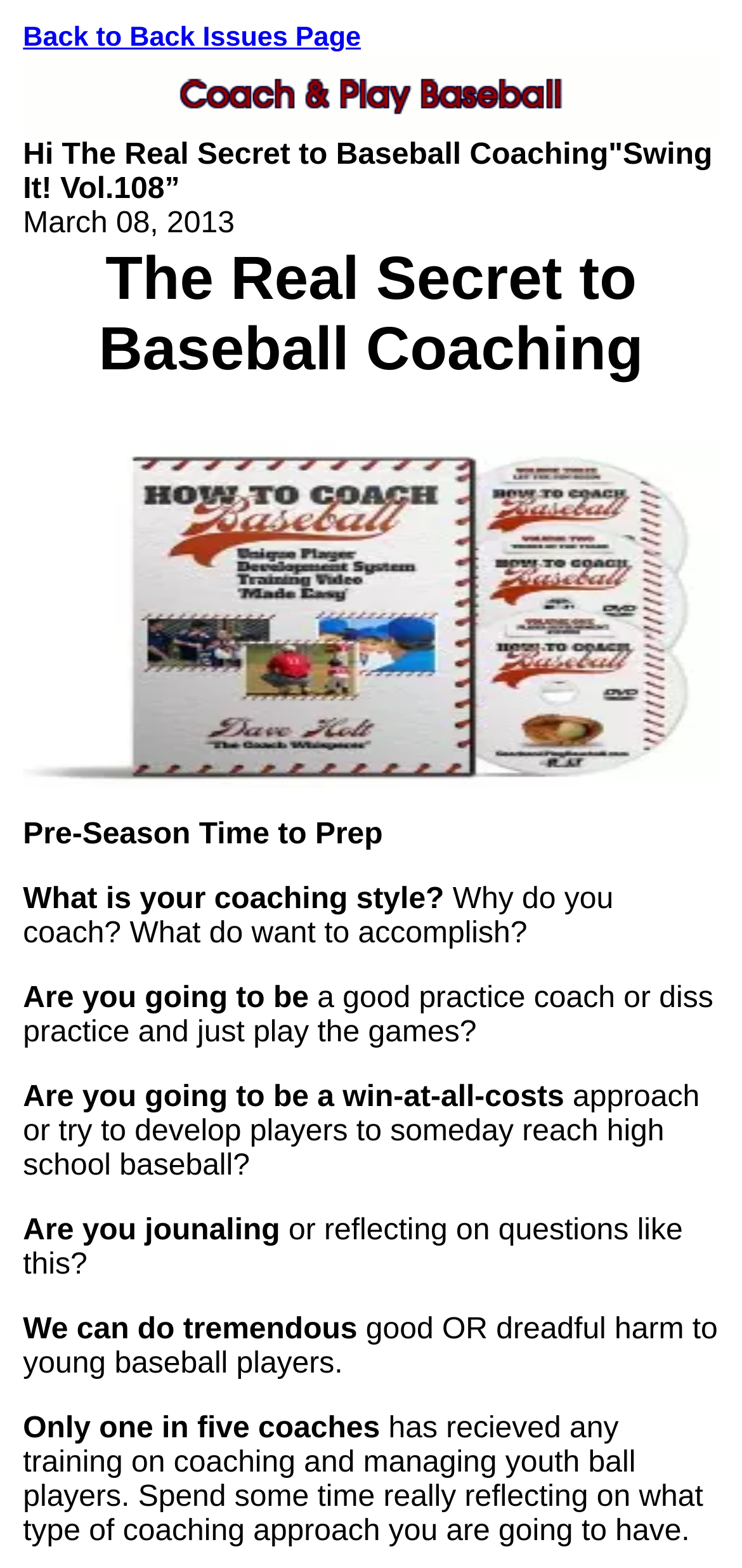What type of resources are available?
Based on the image, answer the question with a single word or brief phrase.

Guidebooks, Coaching Books, DVDs